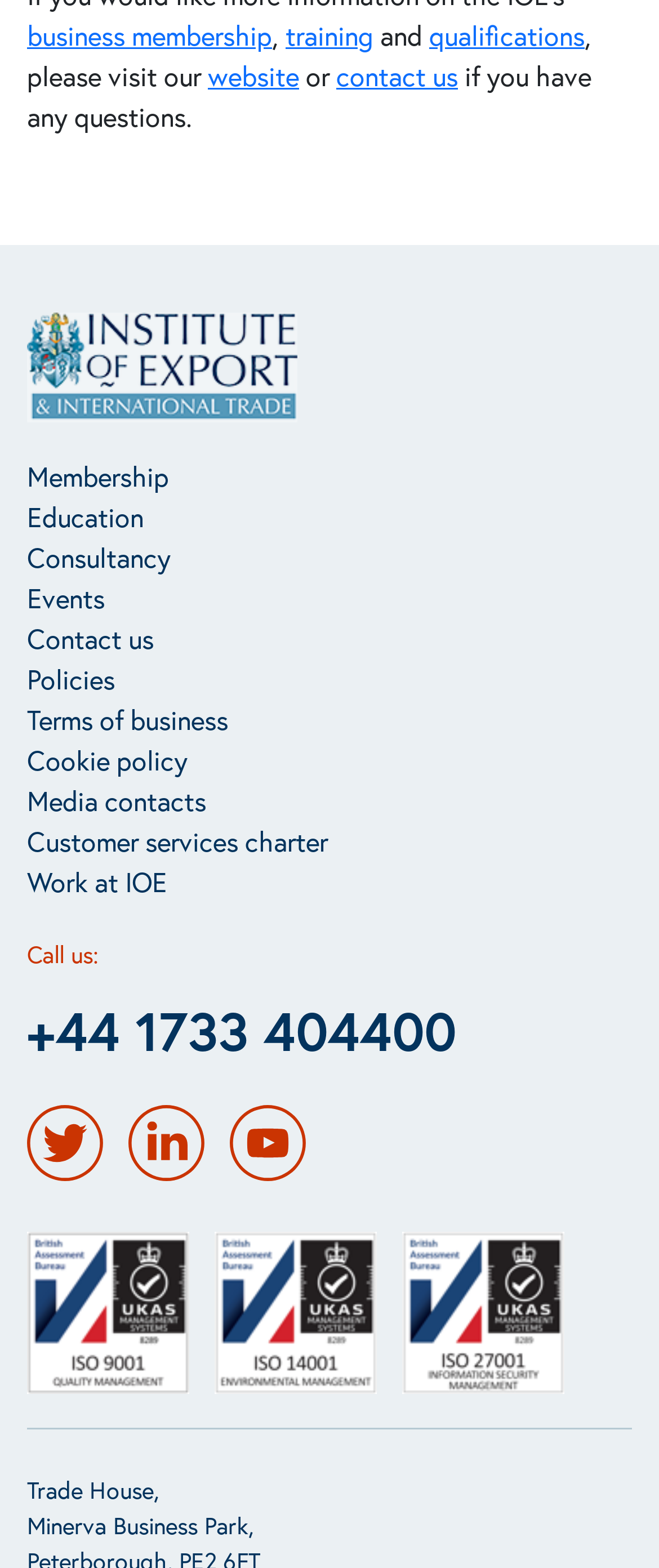Kindly determine the bounding box coordinates for the clickable area to achieve the given instruction: "Sign in".

None